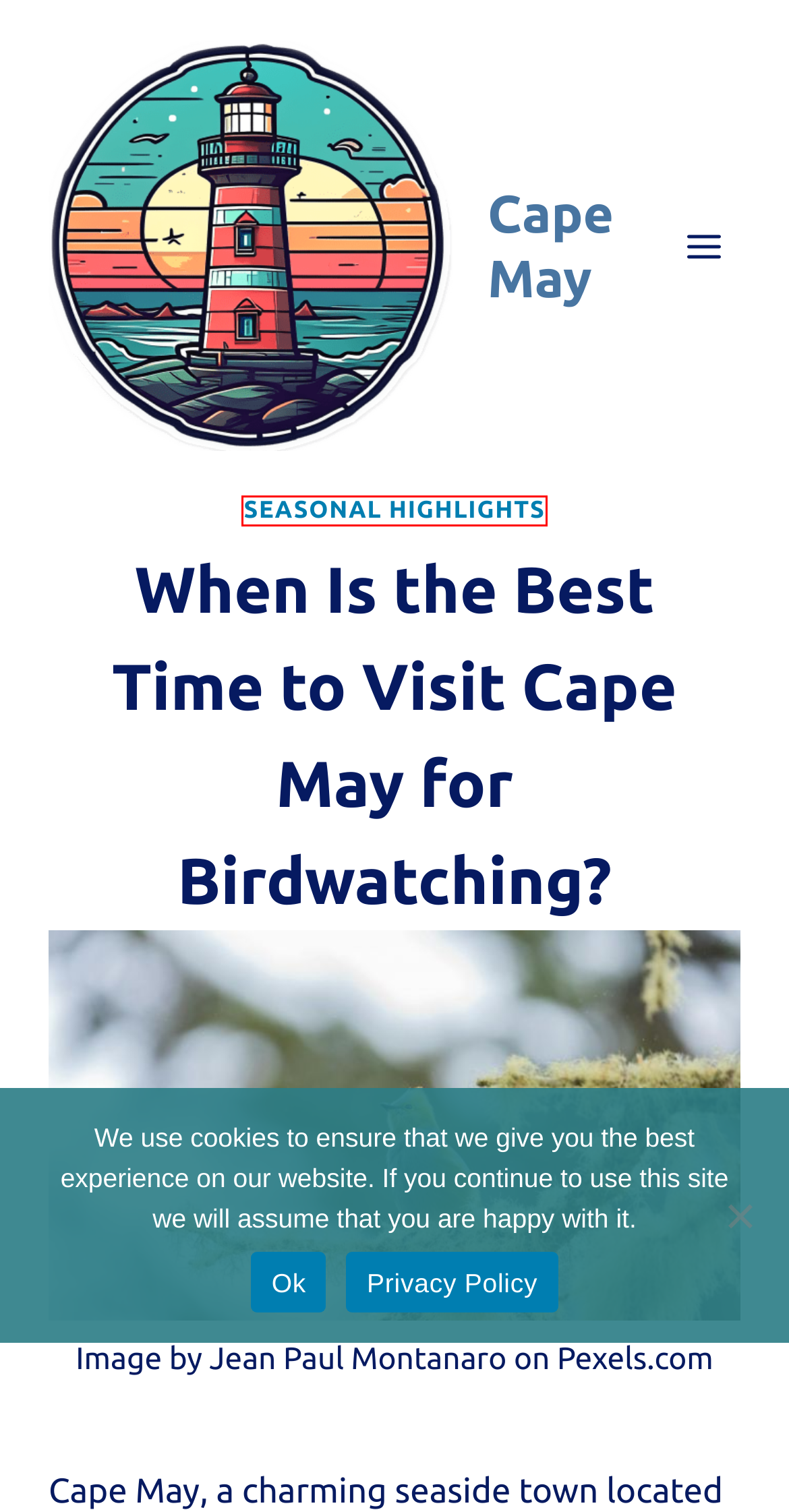Given a webpage screenshot with a UI element marked by a red bounding box, choose the description that best corresponds to the new webpage that will appear after clicking the element. The candidates are:
A. How to Find Live Theater Performances in Cape May? | Cape May
B. Cape May: Coastal Gem of New Jersey
C. Which Cape May Beaches Are the Sunniest in Summer? | Cape May
D. What Brings Fall Colors to Cape May? | Cape May
E. Seasonal Highlights | Cape May
F. Privacy Policy | Cape May
G. Are There Horseback Riding Trails in Cape May? | Cape May
H. How Does Cape May Celebrate Spring Festivals? | Cape May

E